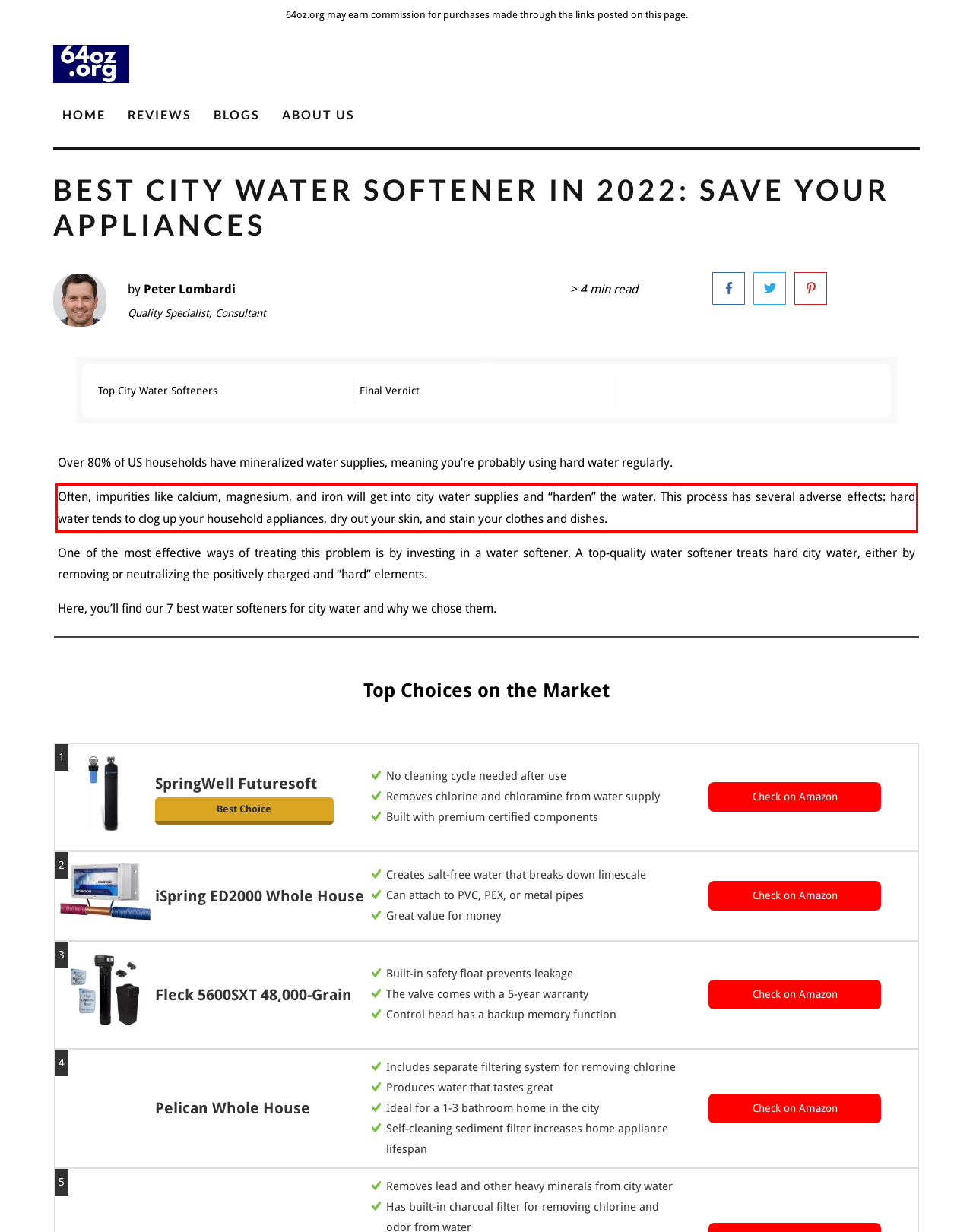Using the provided screenshot of a webpage, recognize and generate the text found within the red rectangle bounding box.

Often, impurities like calcium, magnesium, and iron will get into city water supplies and “harden” the water. This process has several adverse effects: hard water tends to clog up your household appliances, dry out your skin, and stain your clothes and dishes.